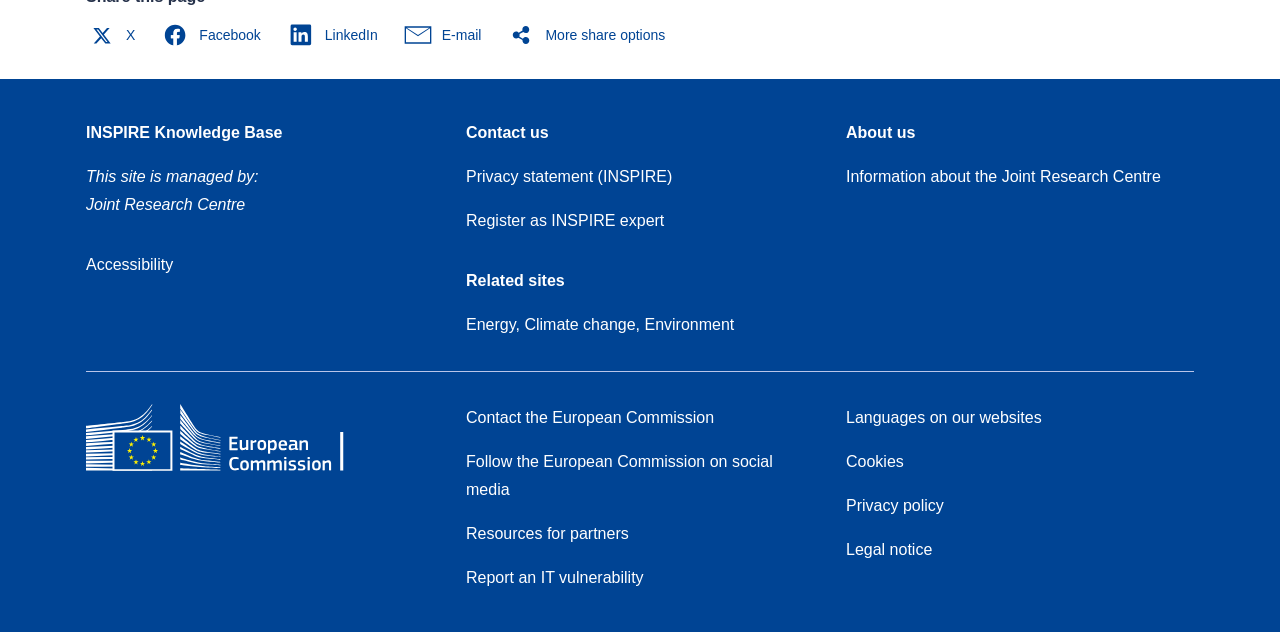Please answer the following question using a single word or phrase: 
What is the purpose of the 'More share options' button?

To share content